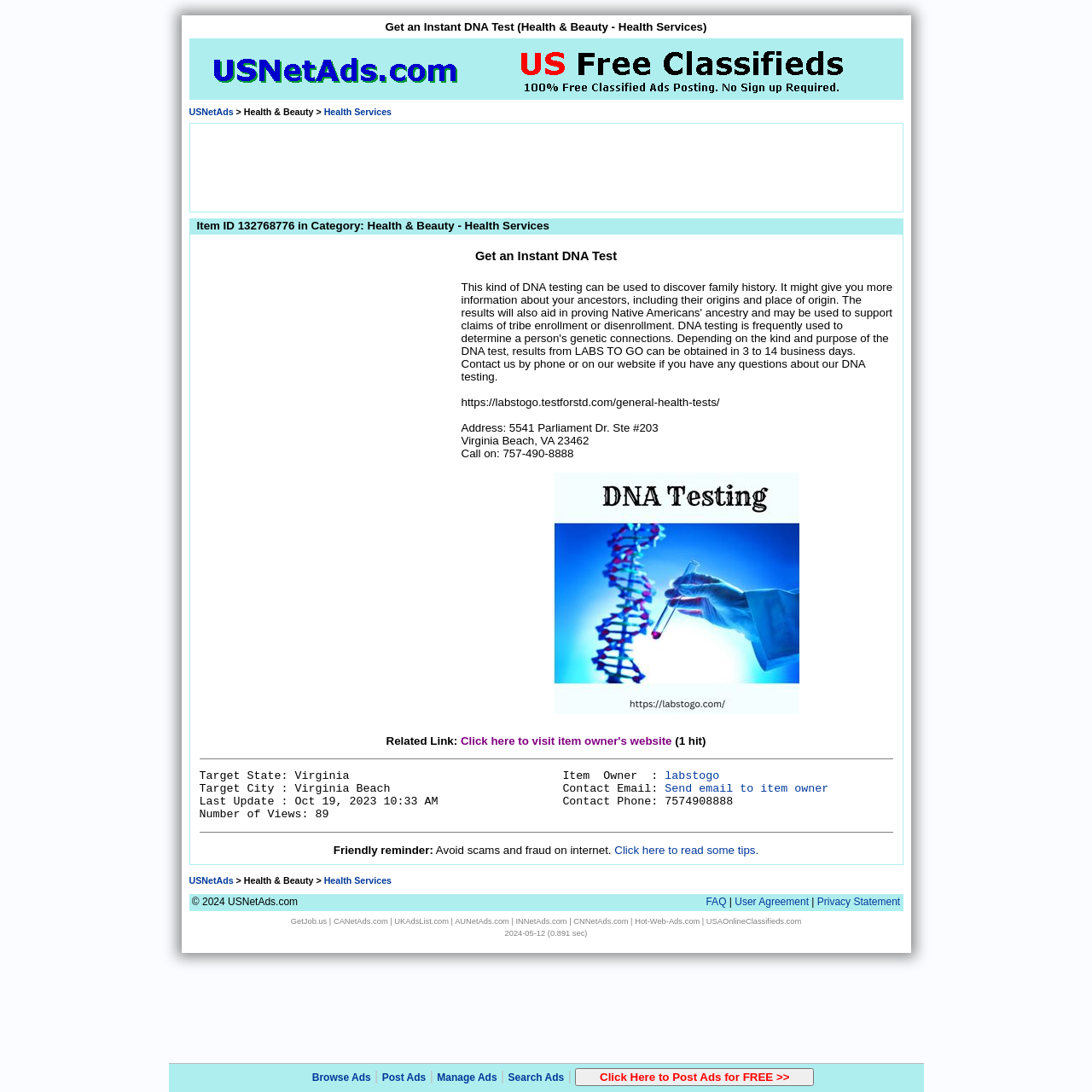From the given element description: "AUNetAds.com", find the bounding box for the UI element. Provide the coordinates as four float numbers between 0 and 1, in the order [left, top, right, bottom].

[0.417, 0.84, 0.466, 0.847]